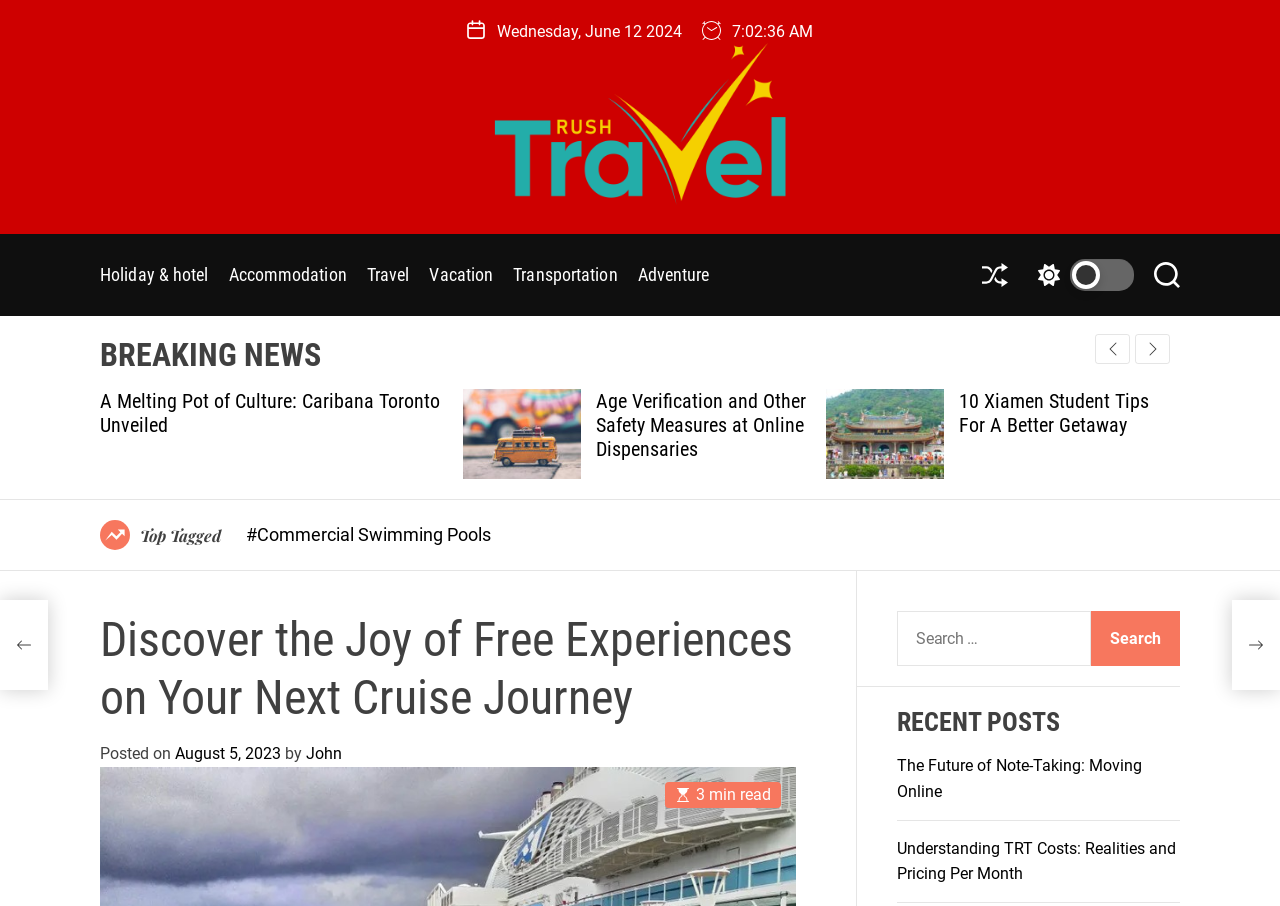What is the theme of the article with the heading 'Age Verification and Other Safety Measures at Online Dispensaries'?
Answer the question with a thorough and detailed explanation.

The article with the heading 'Age Verification and Other Safety Measures at Online Dispensaries' is displayed in the middle section of the webpage, which can be found in the group element with bounding box coordinates [0.362, 0.429, 0.637, 0.529]. The theme of the article is related to safety measures at online dispensaries, as indicated by the heading and link elements.